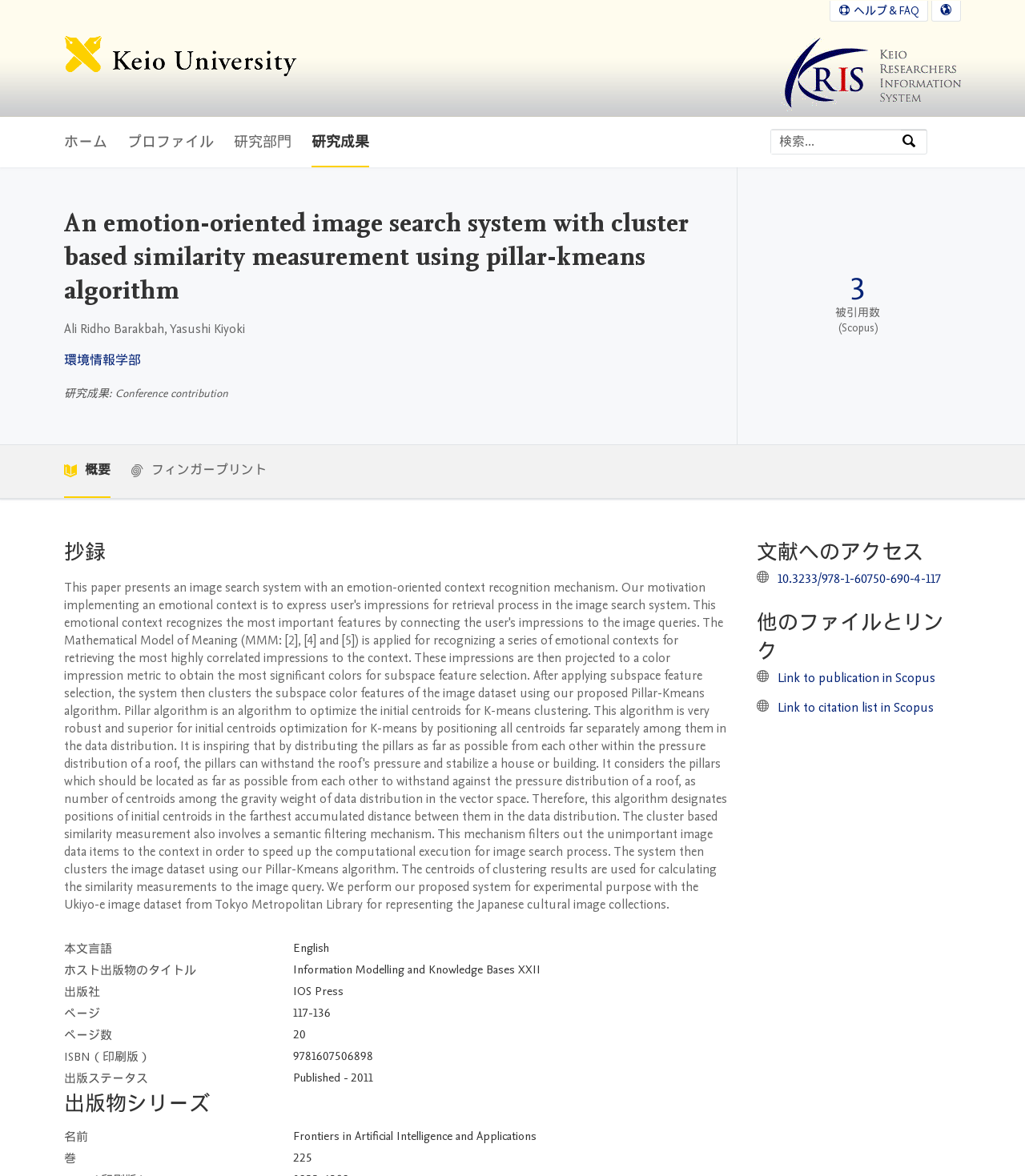Point out the bounding box coordinates of the section to click in order to follow this instruction: "Select language".

[0.909, 0.001, 0.937, 0.018]